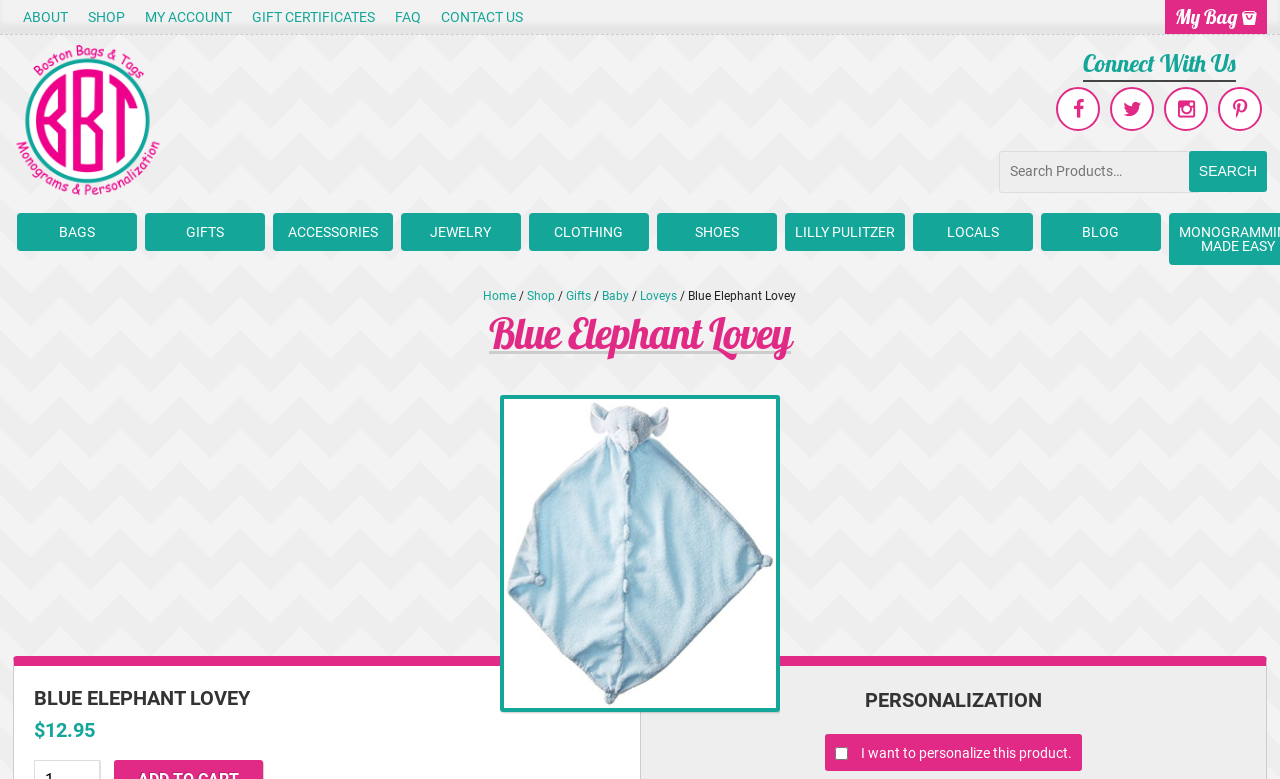How many social media links are there?
Provide an in-depth and detailed explanation in response to the question.

There are four social media links, which can be identified by the icons '', '', '', and ''.